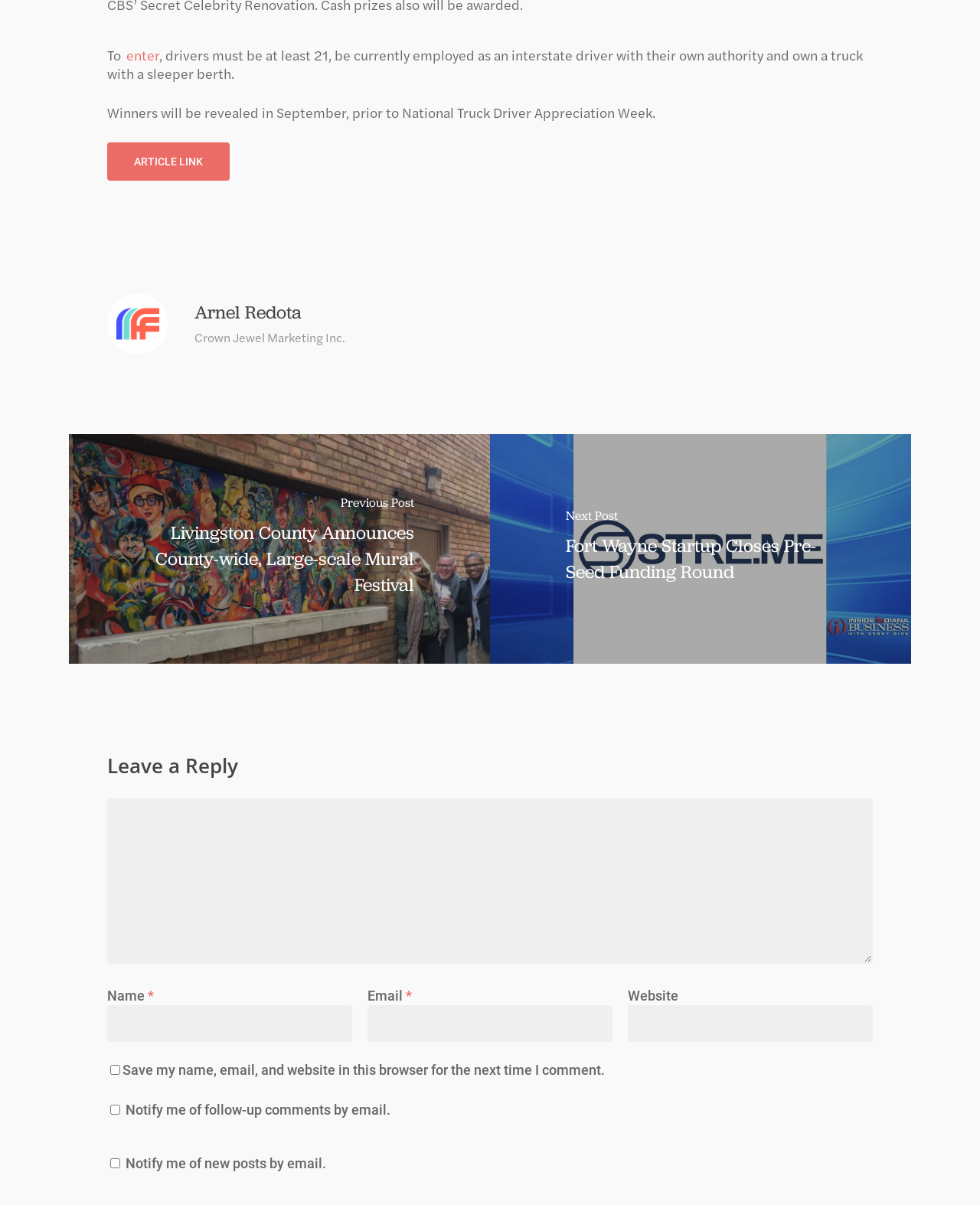Based on the image, please respond to the question with as much detail as possible:
What is the age requirement for drivers?

The webpage mentions that 'drivers must be at least 21' in the static text element, indicating the age requirement for drivers.